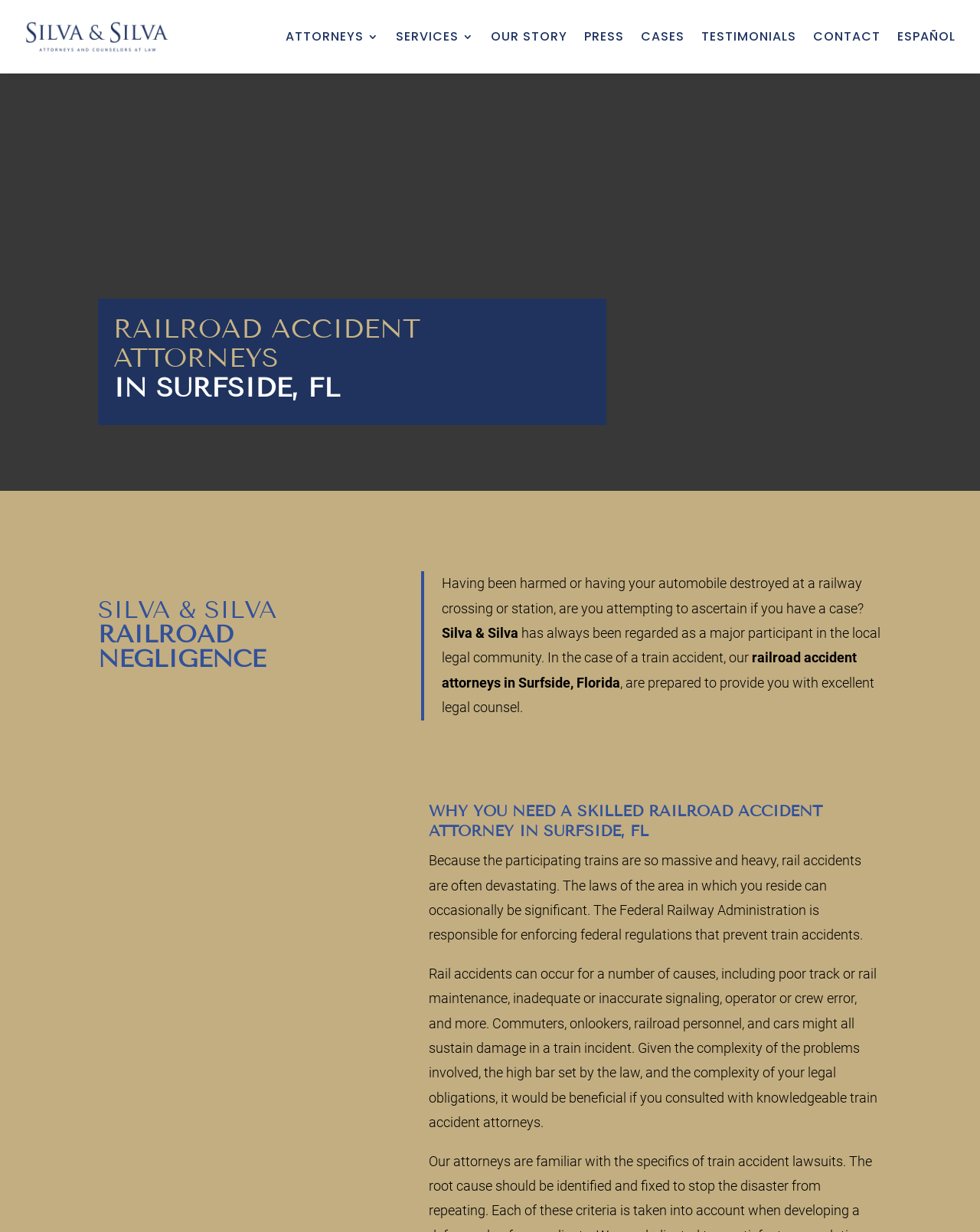Locate the UI element that matches the description alt="Silva & Silva" in the webpage screenshot. Return the bounding box coordinates in the format (top-left x, top-left y, bottom-right x, bottom-right y), with values ranging from 0 to 1.

[0.025, 0.014, 0.173, 0.045]